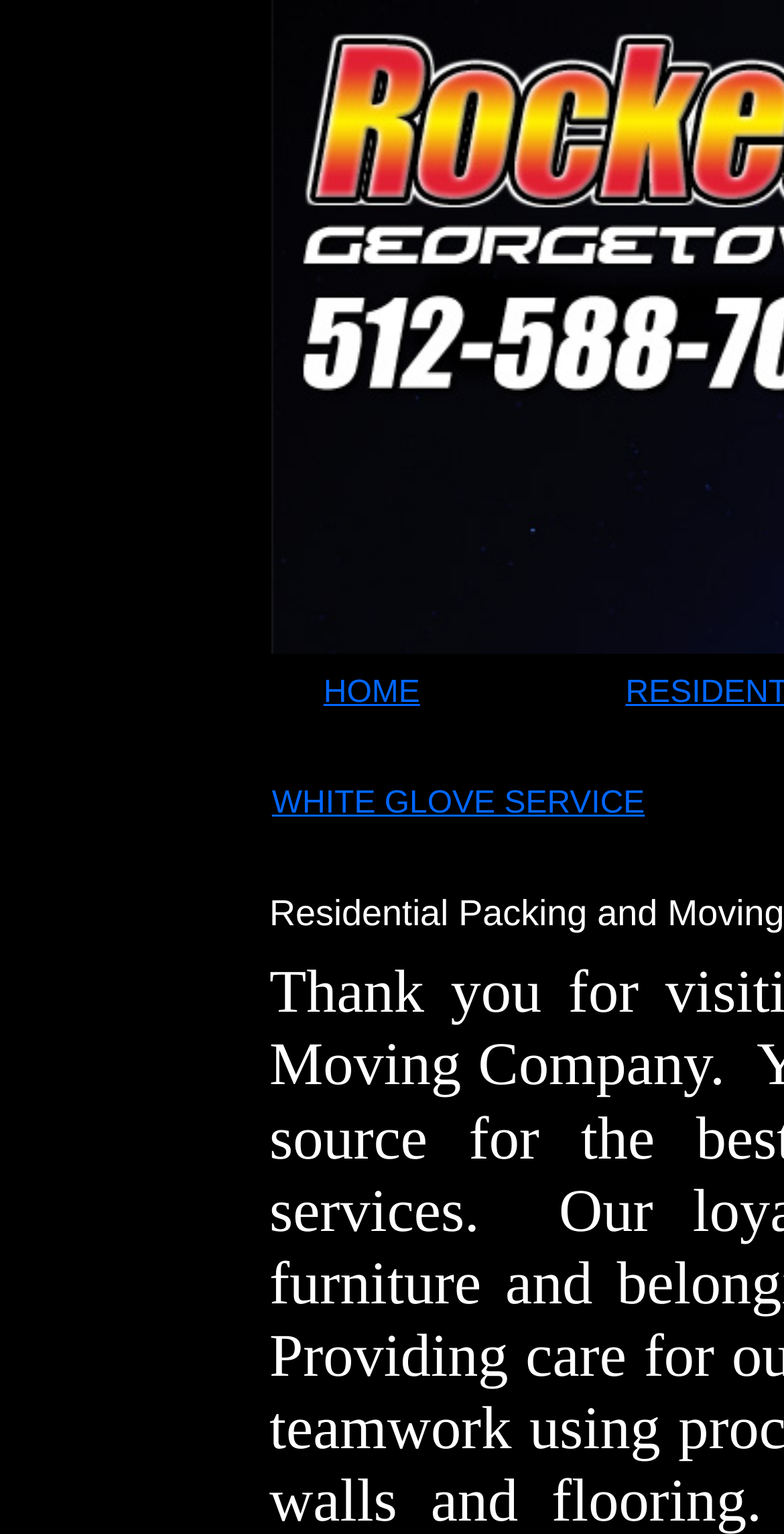How many layout table cells are there in the first row?
Please provide a single word or phrase in response based on the screenshot.

3